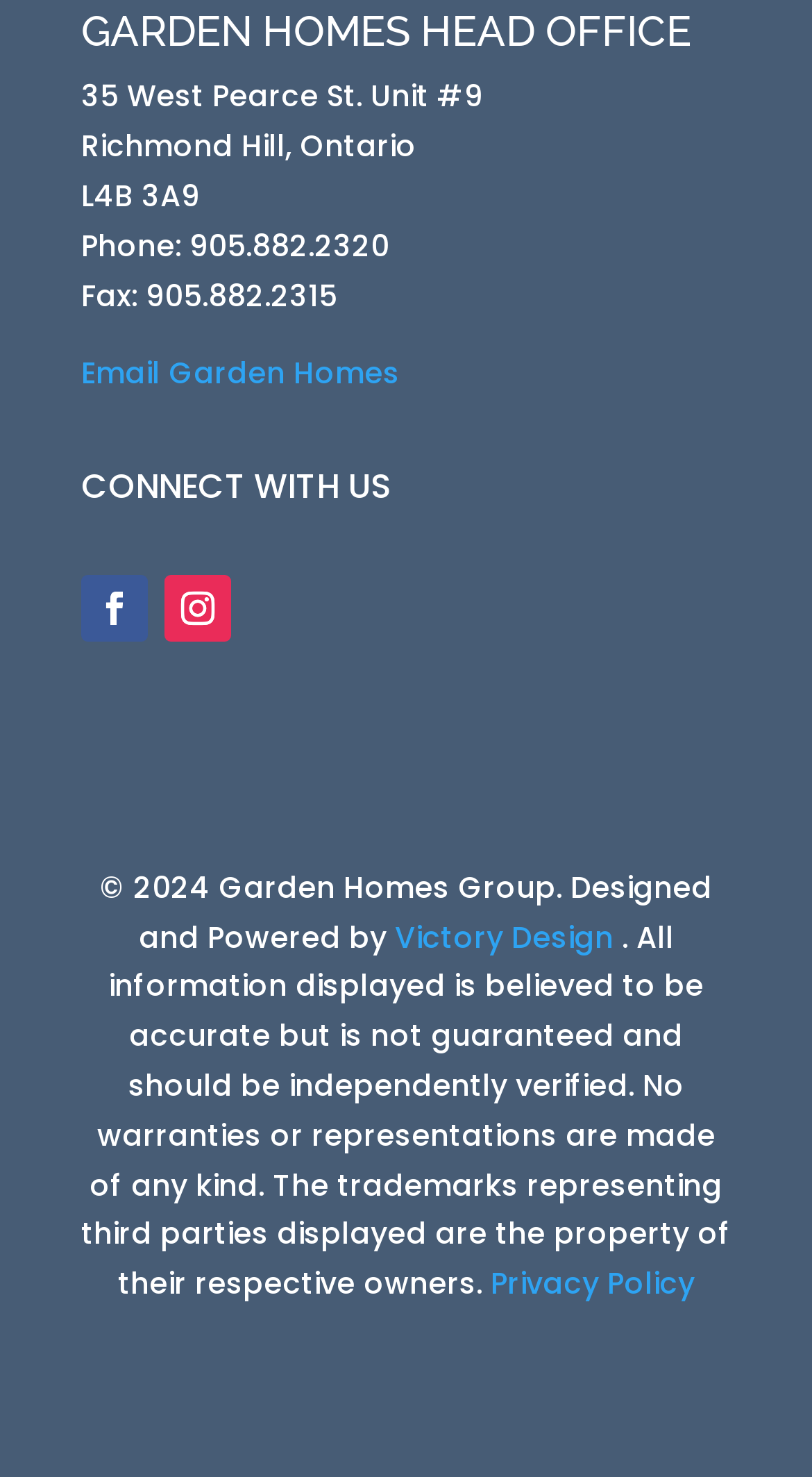Find the bounding box of the web element that fits this description: "Privacy Policy".

[0.604, 0.855, 0.855, 0.883]